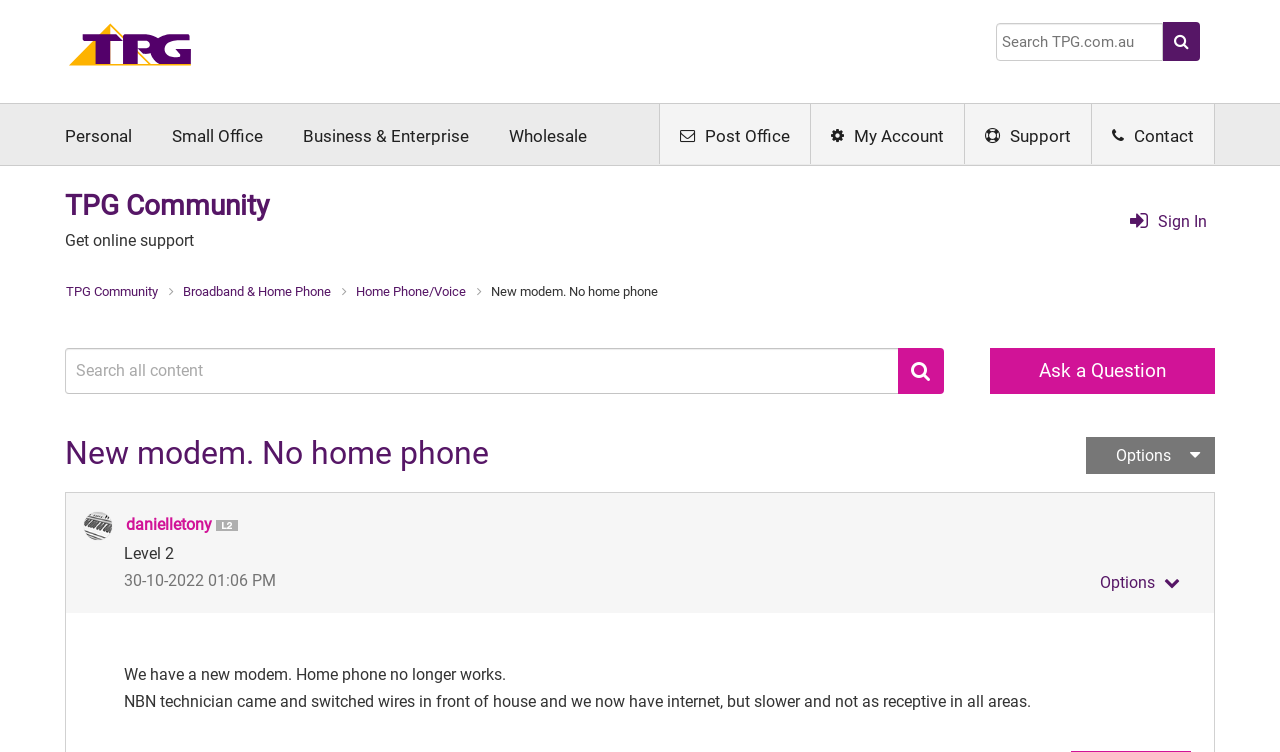Identify and provide the bounding box coordinates of the UI element described: "Ask a Question". The coordinates should be formatted as [left, top, right, bottom], with each number being a float between 0 and 1.

[0.774, 0.463, 0.949, 0.524]